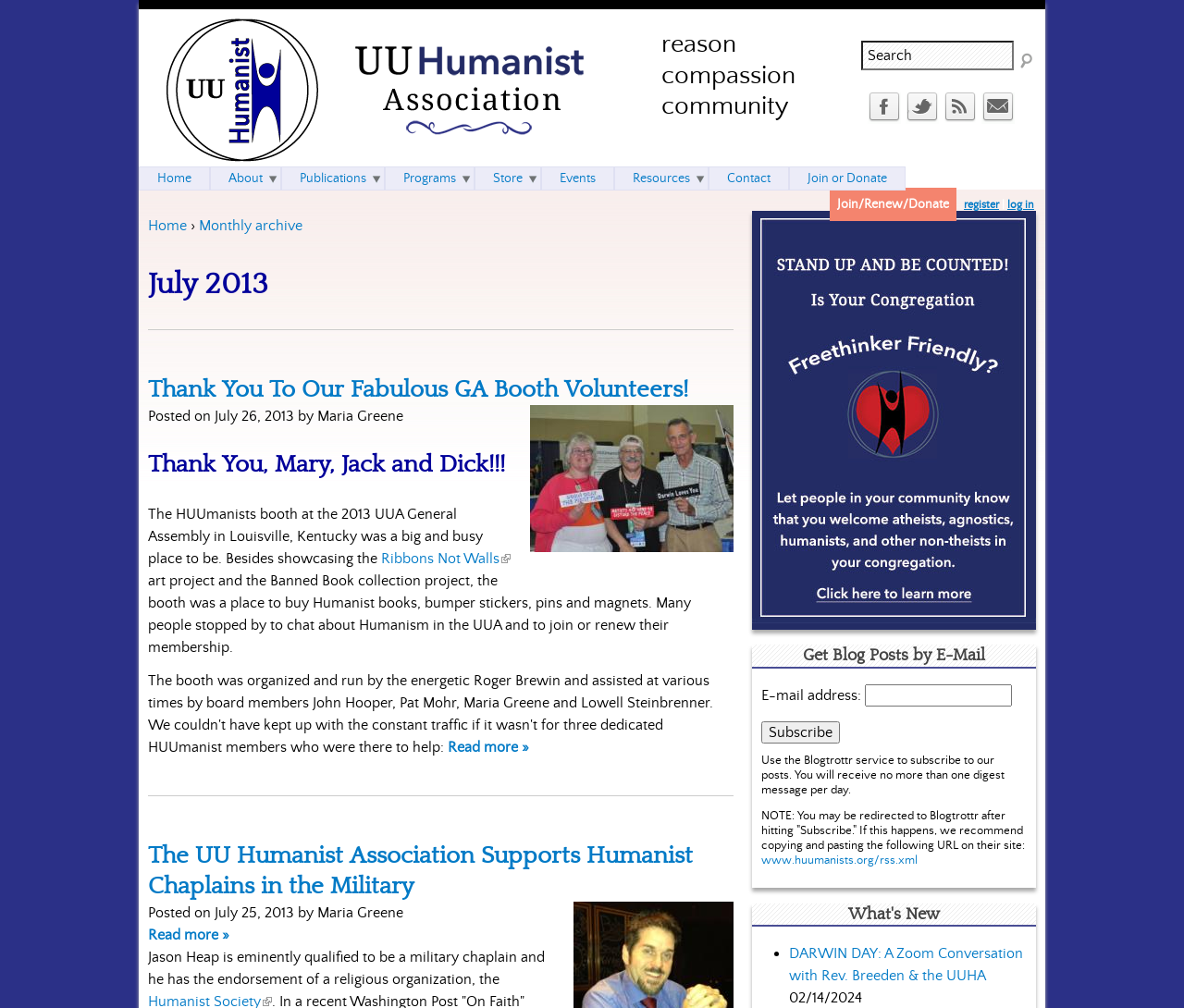Offer a meticulous description of the webpage's structure and content.

The webpage is about the UU Humanist Association, with a focus on its July 2013 archives. At the top, there is a navigation link "Jump to navigation" followed by a "Home" link with an accompanying image. The title "UU Humanist Association" is prominently displayed, along with a tagline "reason compassion community".

Below the title, there is a search form with a text box and a submit button. On the right side of the search form, there are social media icons for Facebook, Twitter, RSS, and Contact.

The main content of the page is divided into two sections. The left section has a heading "You are here" followed by a breadcrumb trail showing the current location as "Home" > "Monthly archive" > "July 2013". Below the breadcrumb trail, there are several article summaries, each with a heading, a brief description, and a "Read more" link.

The right section has a list of links to various pages, including "About", "Publications", "Programs", "Store", "Events", "Resources", "Contact", and "Join or Donate". There is also a "Join/Renew/Donate" button and a "log in" link.

Further down the page, there is a section with a heading "Get Blog Posts by E-Mail" where users can enter their email address to subscribe to the blog. Below this section, there is a "What's New" section with a list of recent updates, including a link to a Zoom conversation about Darwin Day.

Throughout the page, there are several images, including icons for social media, a "Freethinker Friendly" badge, and an image accompanying one of the article summaries.